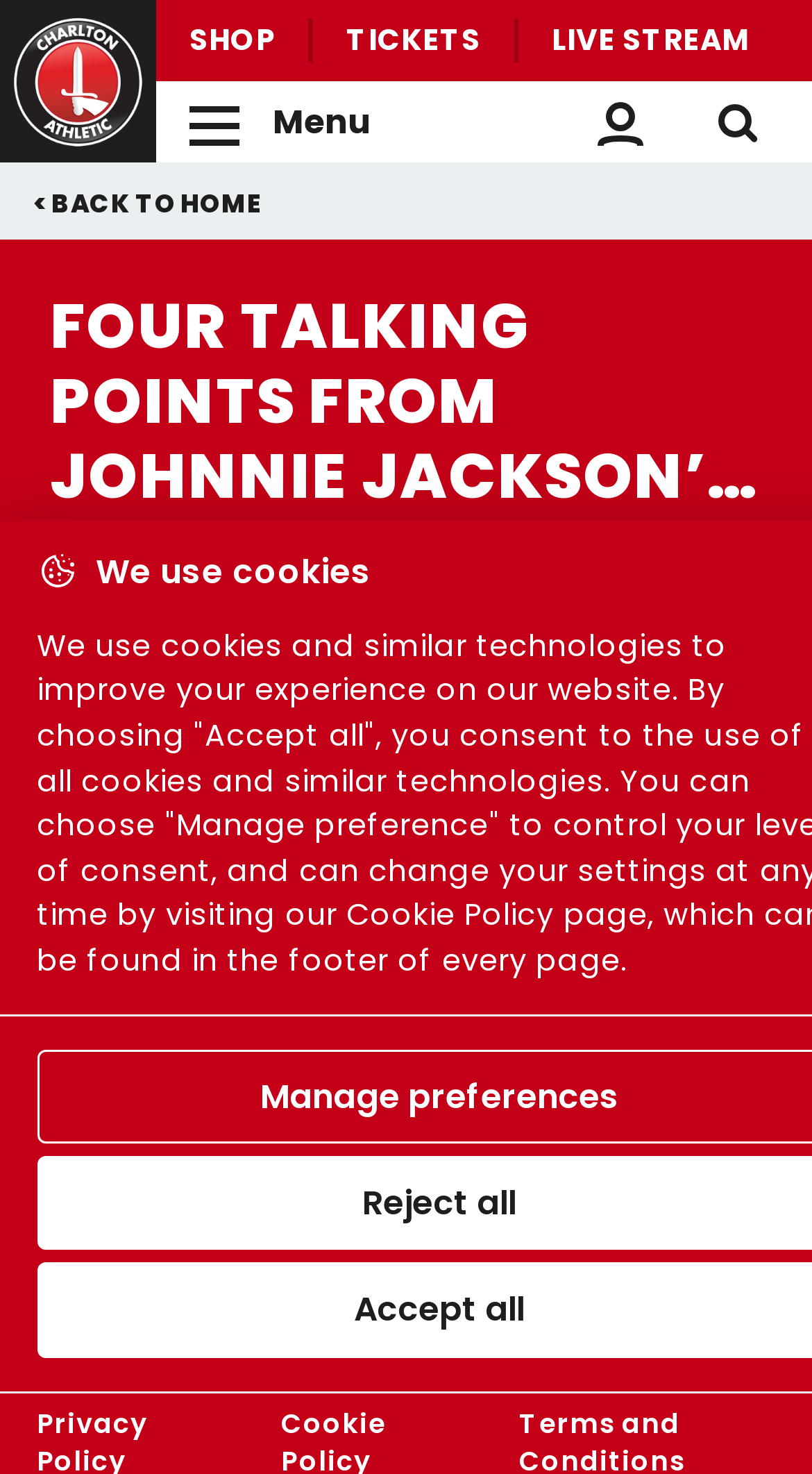Locate the bounding box coordinates for the element described below: "Home". The coordinates must be four float values between 0 and 1, formatted as [left, top, right, bottom].

[0.041, 0.126, 0.323, 0.15]